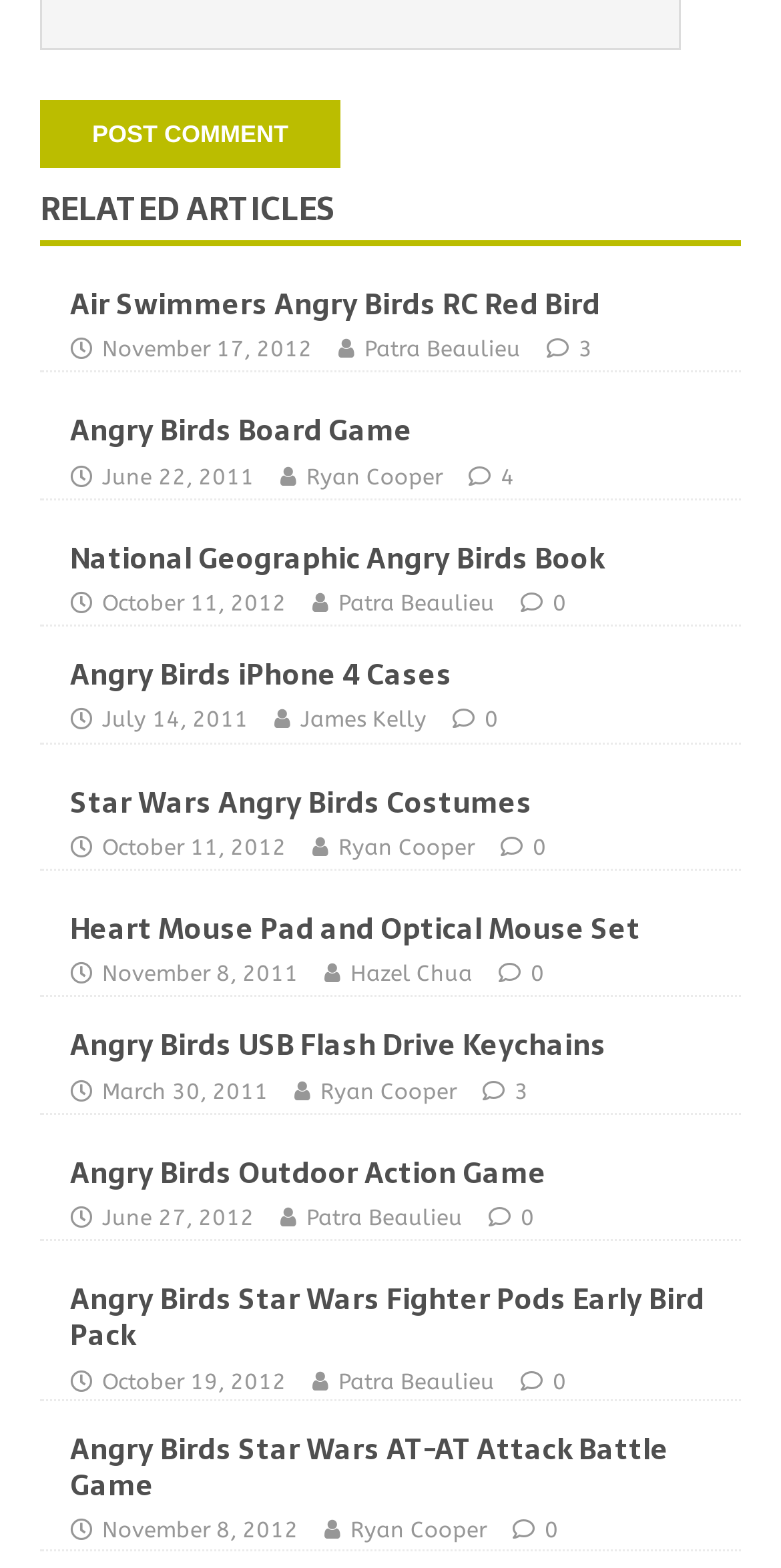How many articles are there on this webpage?
Give a single word or phrase as your answer by examining the image.

9